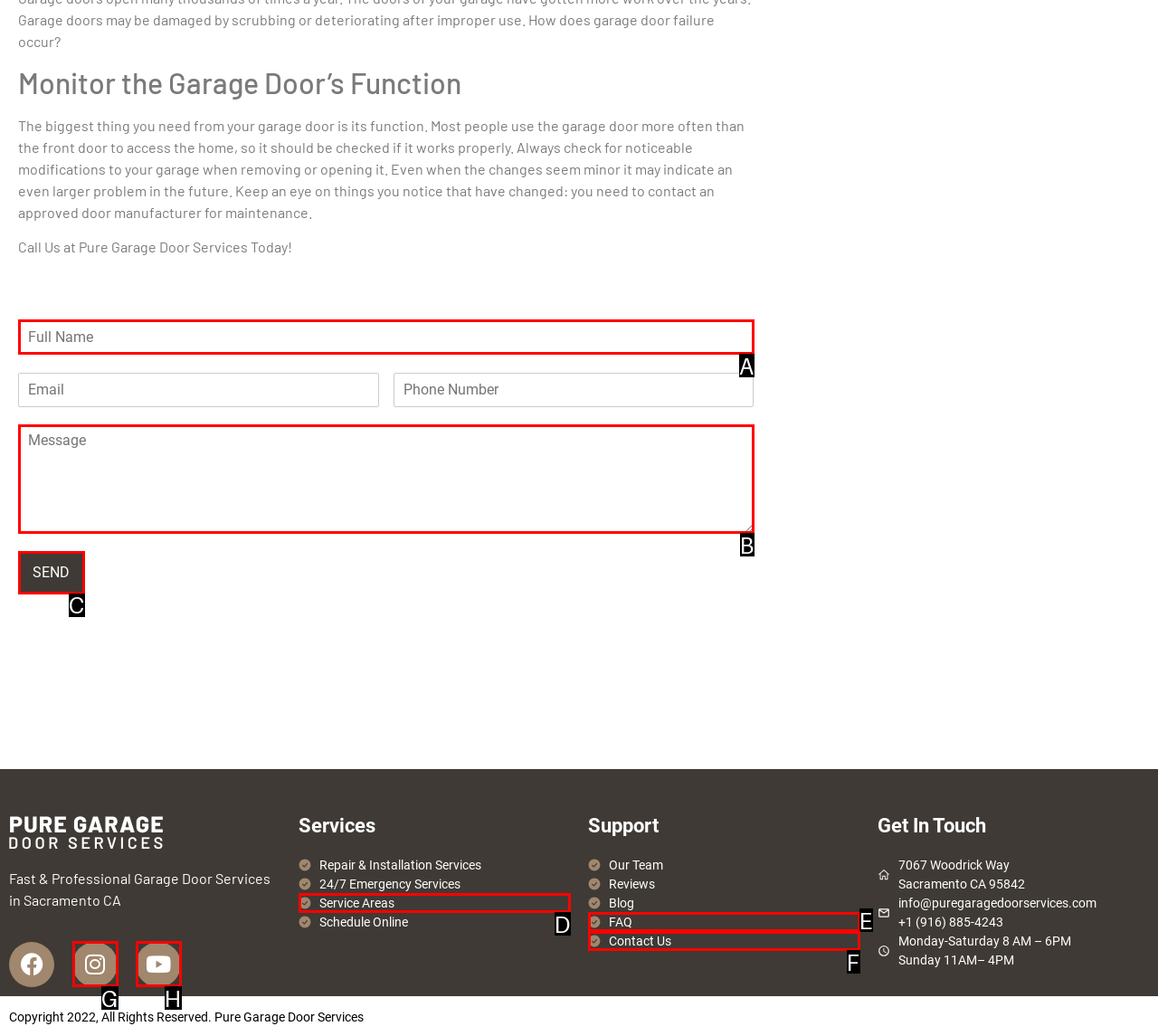Point out which UI element to click to complete this task: Scroll to Synopsis
Answer with the letter corresponding to the right option from the available choices.

None